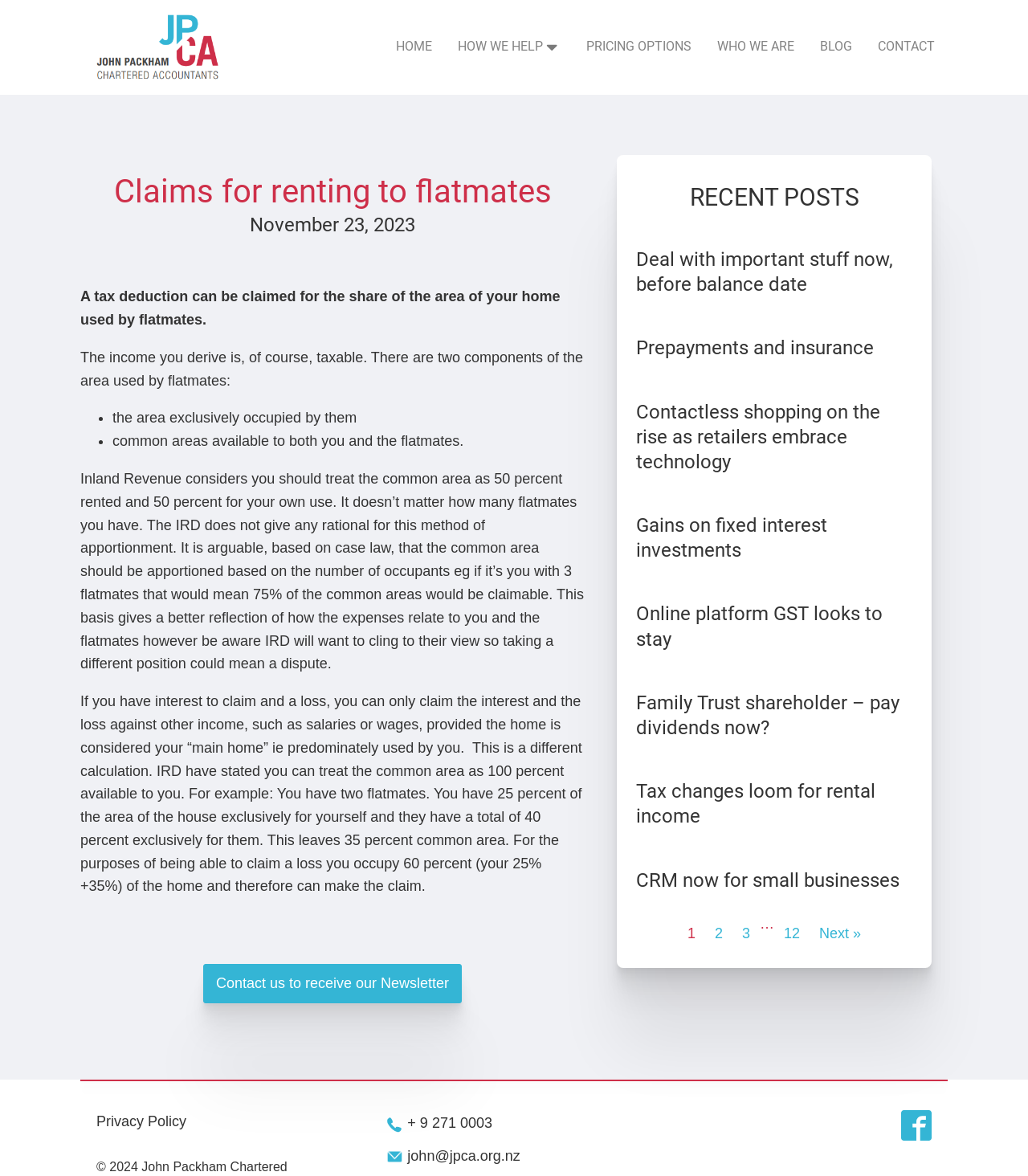Determine the bounding box coordinates for the region that must be clicked to execute the following instruction: "Read the 'Claims for renting to flatmates' heading".

[0.111, 0.145, 0.536, 0.181]